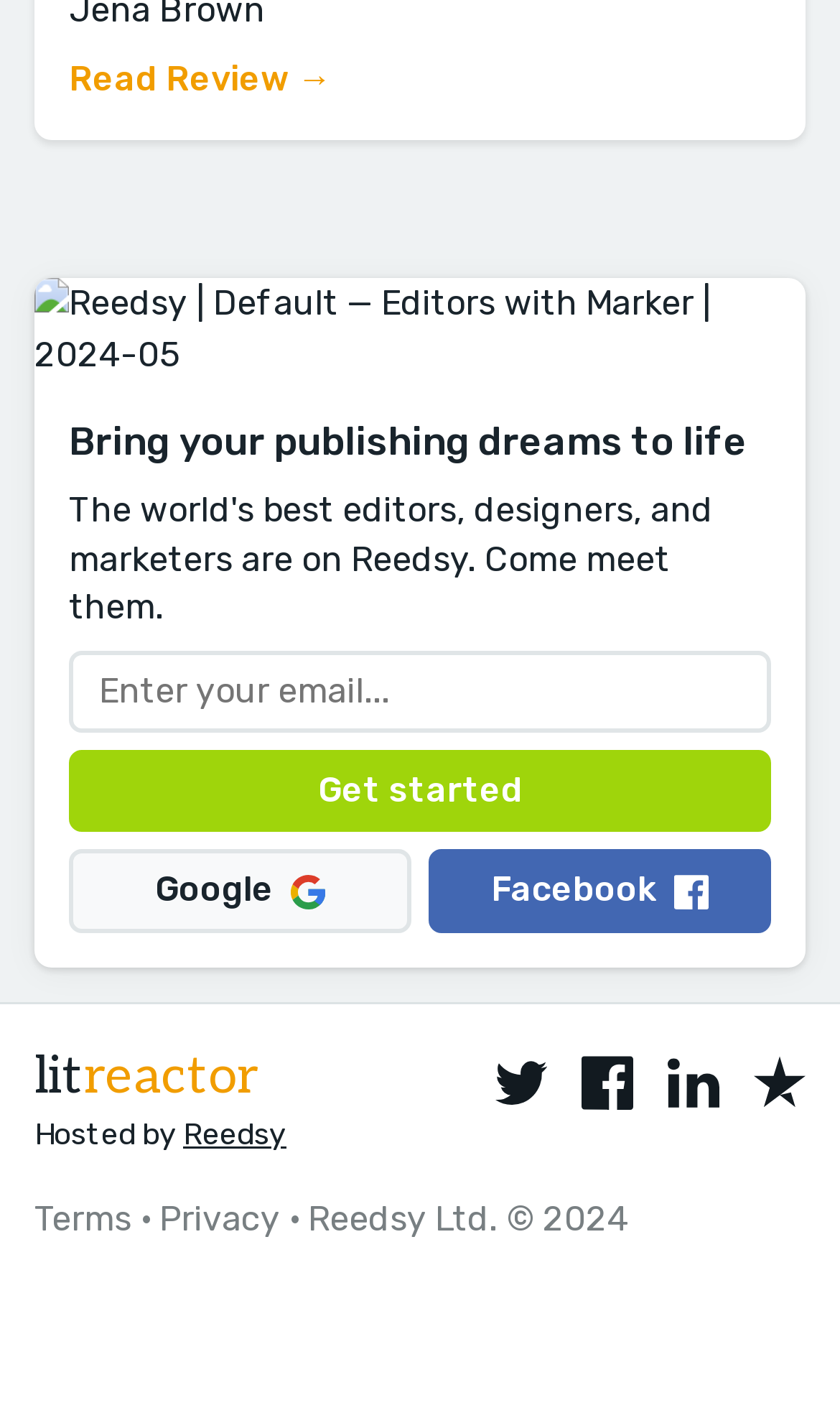What is the purpose of the textbox?
Can you offer a detailed and complete answer to this question?

The textbox has a description 'Enter your email...' and is required, so the purpose of the textbox is to enter an email address.